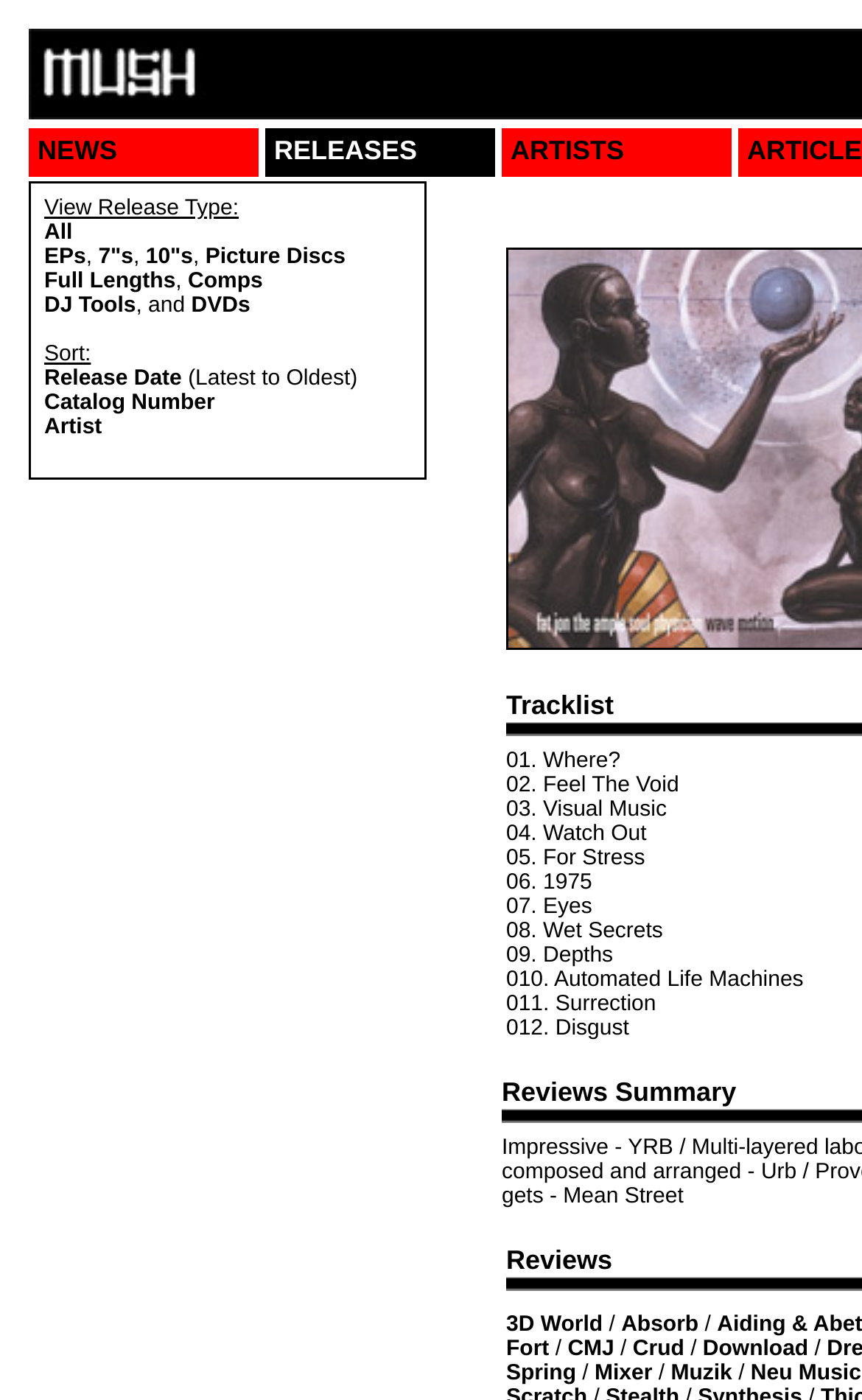Please identify the bounding box coordinates of the region to click in order to complete the given instruction: "Select EPs release type". The coordinates should be four float numbers between 0 and 1, i.e., [left, top, right, bottom].

[0.051, 0.175, 0.1, 0.193]